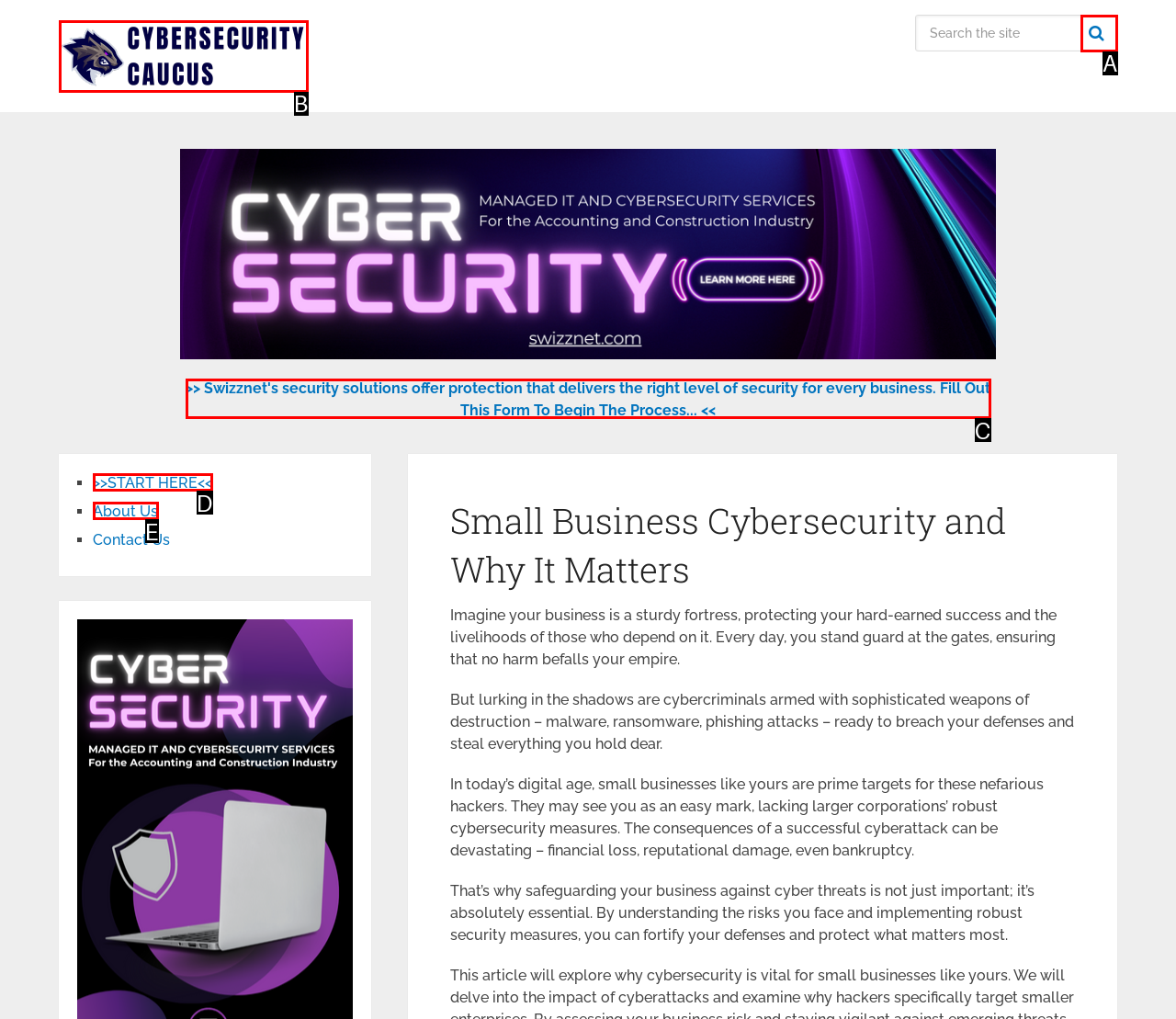Identify the matching UI element based on the description: Search
Reply with the letter from the available choices.

A